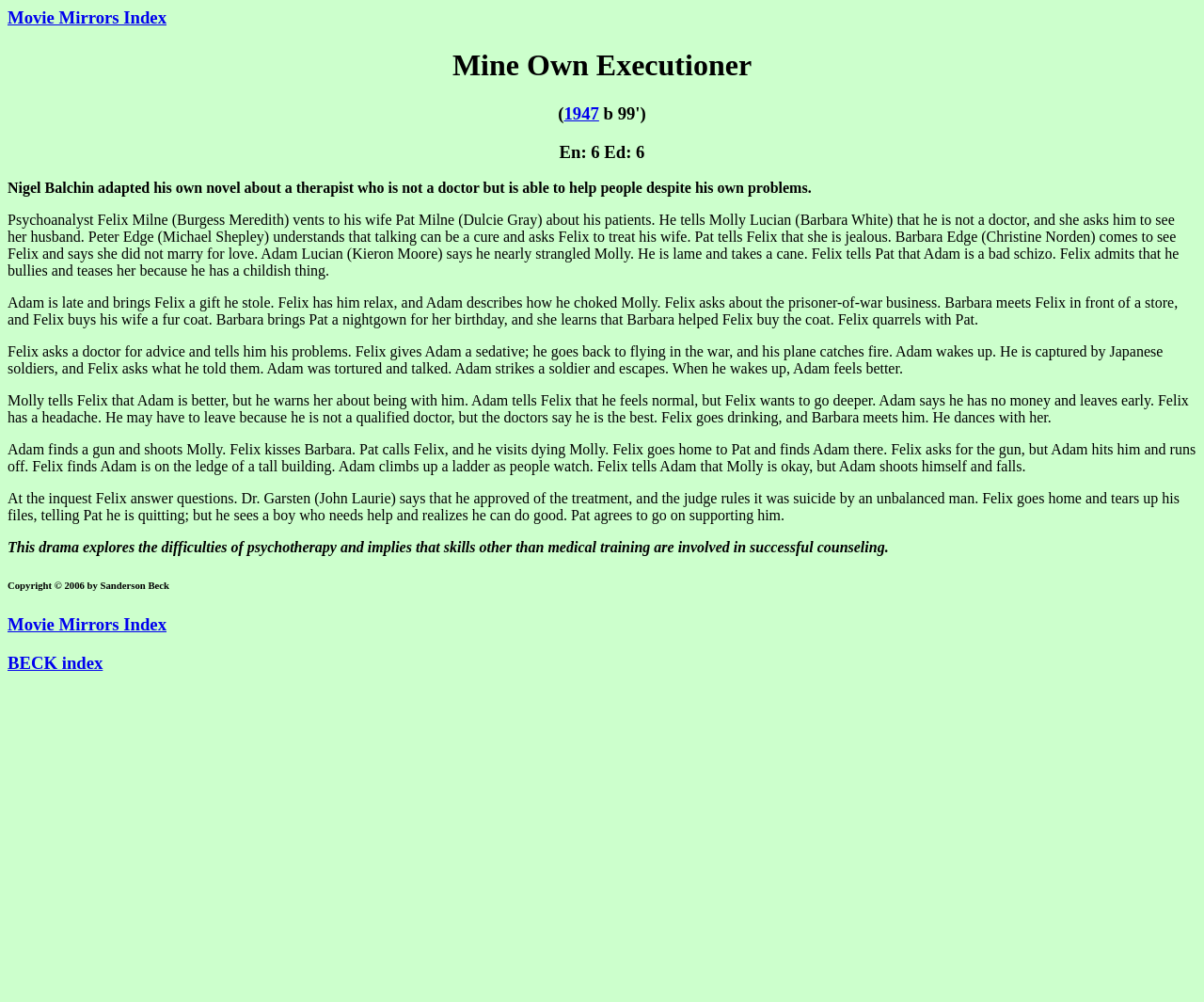What is the outcome of the inquest in the story?
Give a thorough and detailed response to the question.

The outcome of the inquest is obtained from the StaticText element 'At the inquest Felix answer questions. Dr. Garsten (John Laurie) says that he approved of the treatment, and the judge rules it was suicide by an unbalanced man.' which describes the outcome of the inquest.